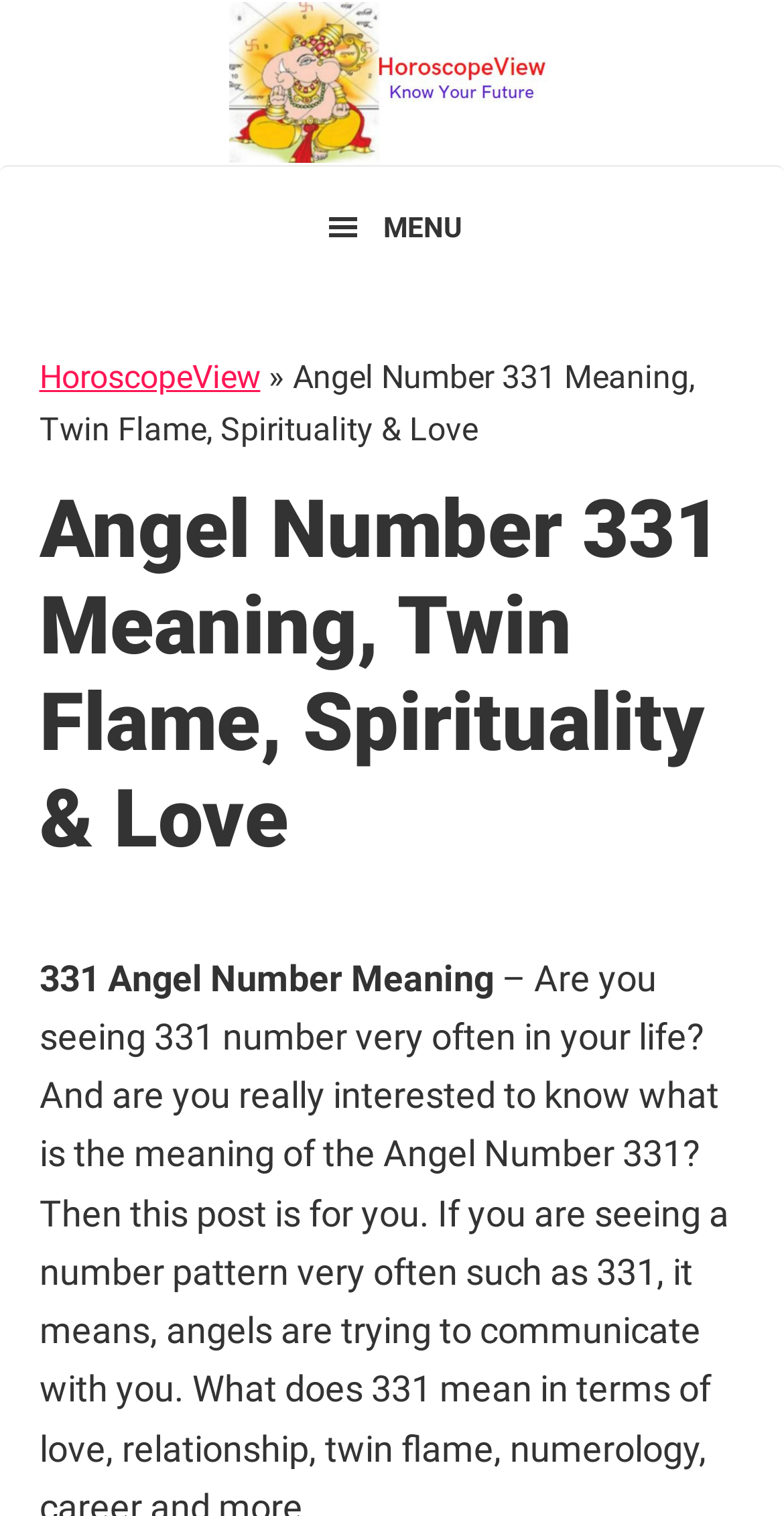What is the purpose of the button with the MENU icon?
Kindly offer a comprehensive and detailed response to the question.

The button with the MENU icon is likely used to open a menu, as it is a common convention in web design. The button is not currently pressed, indicating that the menu is not currently open.